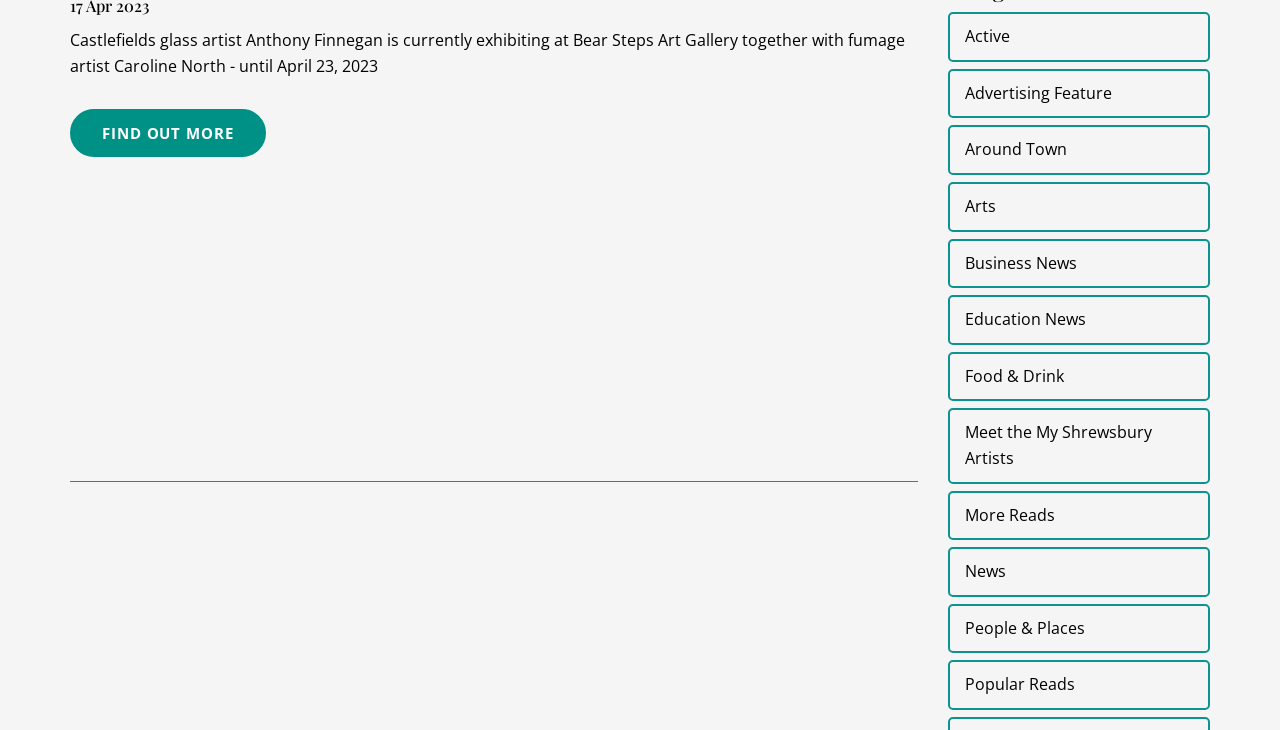Identify the bounding box coordinates necessary to click and complete the given instruction: "Read more about the exhibition".

[0.055, 0.15, 0.208, 0.215]